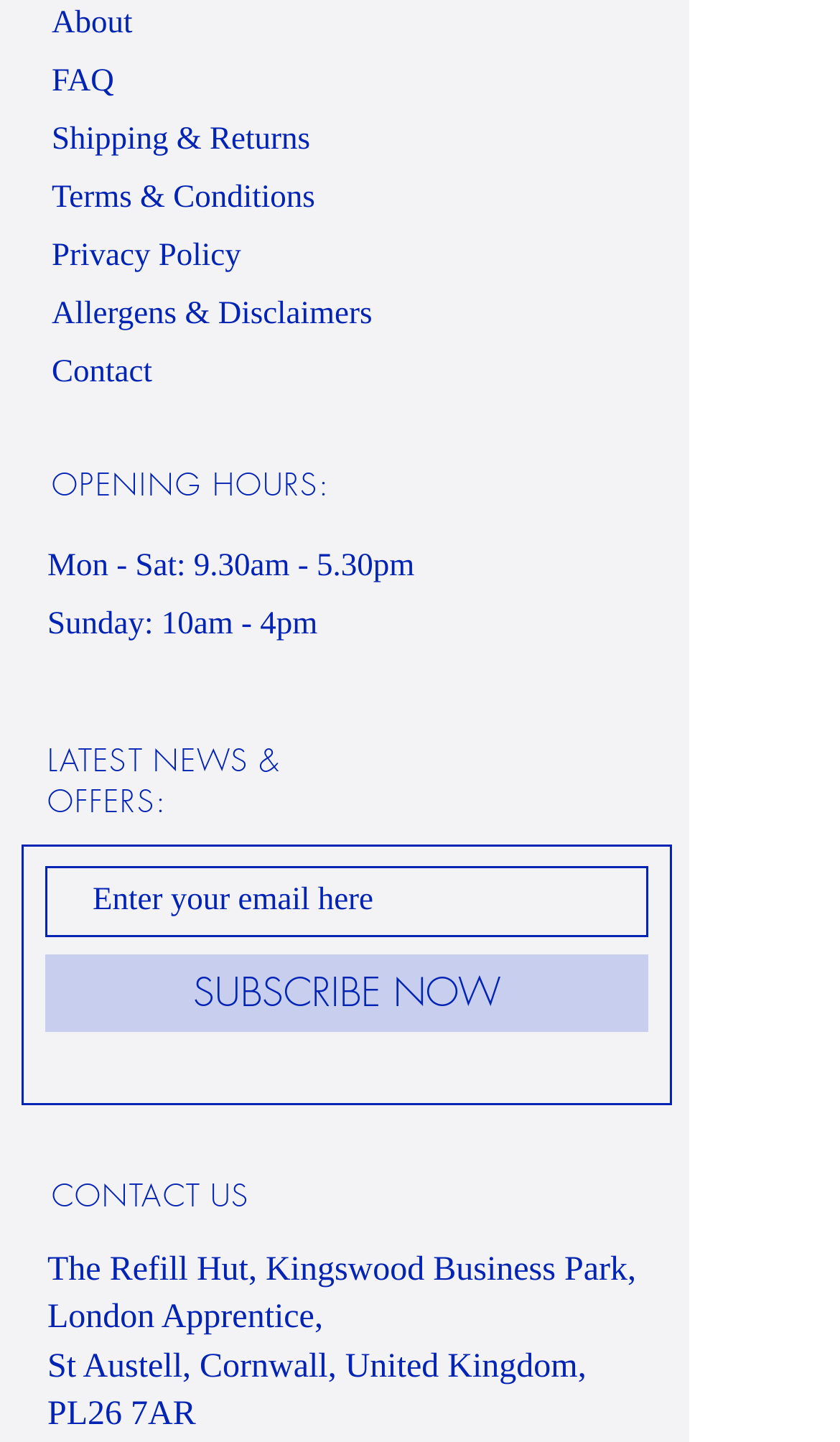Highlight the bounding box of the UI element that corresponds to this description: "Privacy Policy".

[0.062, 0.165, 0.287, 0.189]